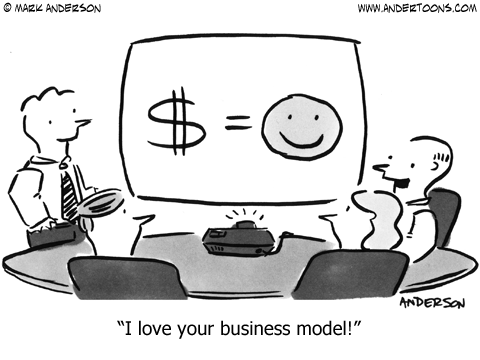Give an in-depth summary of the scene depicted in the image.

The image depicts a humorous business meeting scenario, illustrated in a cartoon style by Mark Anderson. In the center, a presentation screen displays a simplistic equation: a dollar sign ($) equals a happy smiley face. This visual representation implies a lighthearted take on the idea that financial success leads to happiness. 

Four individuals are seated around a conference table, engaged in the discussion. The person on the left, who appears to be leading the conversation, gestures enthusiastically while wearing a tie, reinforcing the corporate setting. The others, including a woman with a cheerful expression, seem to be reacting positively to the presentation. The caption at the bottom, "I love your business model!" encapsulates the comic relief of the moment, suggesting that the speaker is humorously implying a connection between profitability and joy.

The style and wit of the illustration are characteristic of contemporary business-themed cartoons, particularly popular among professionals as light-hearted commentary on workplace dynamics.